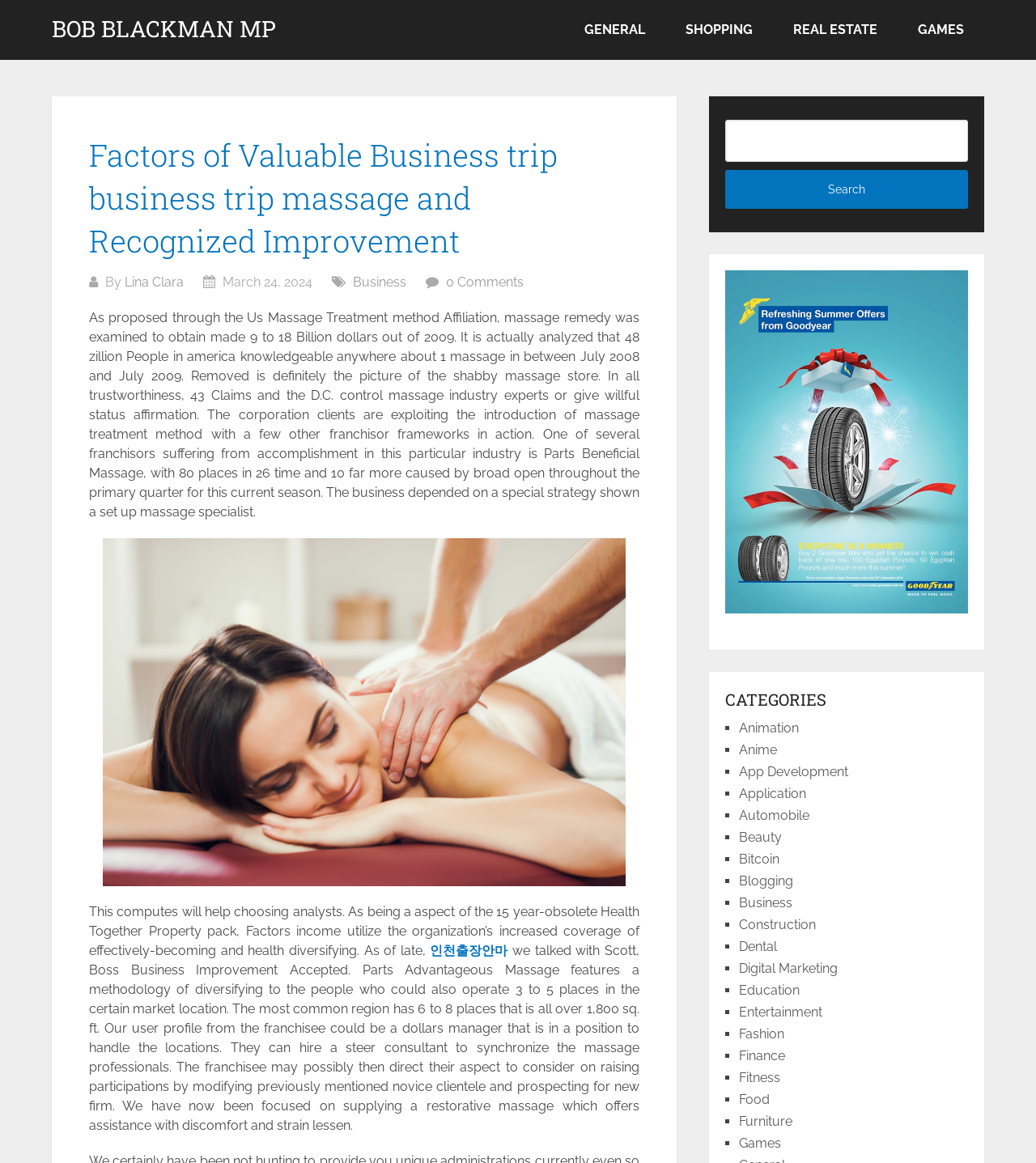Could you identify the text that serves as the heading for this webpage?

BOB BLACKMAN MP